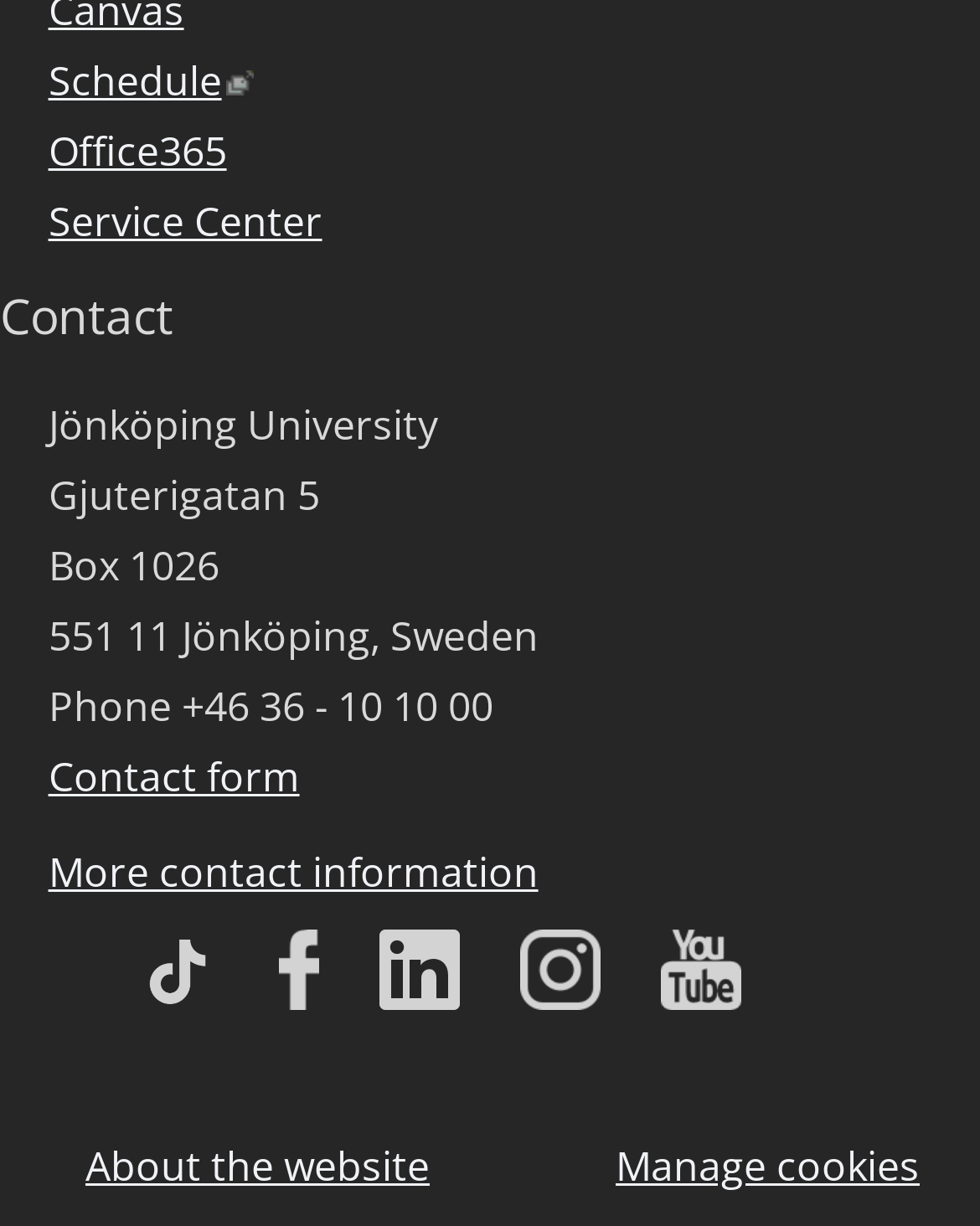What is the location of the 'Contact' heading?
Using the image as a reference, answer the question with a short word or phrase.

Top-left